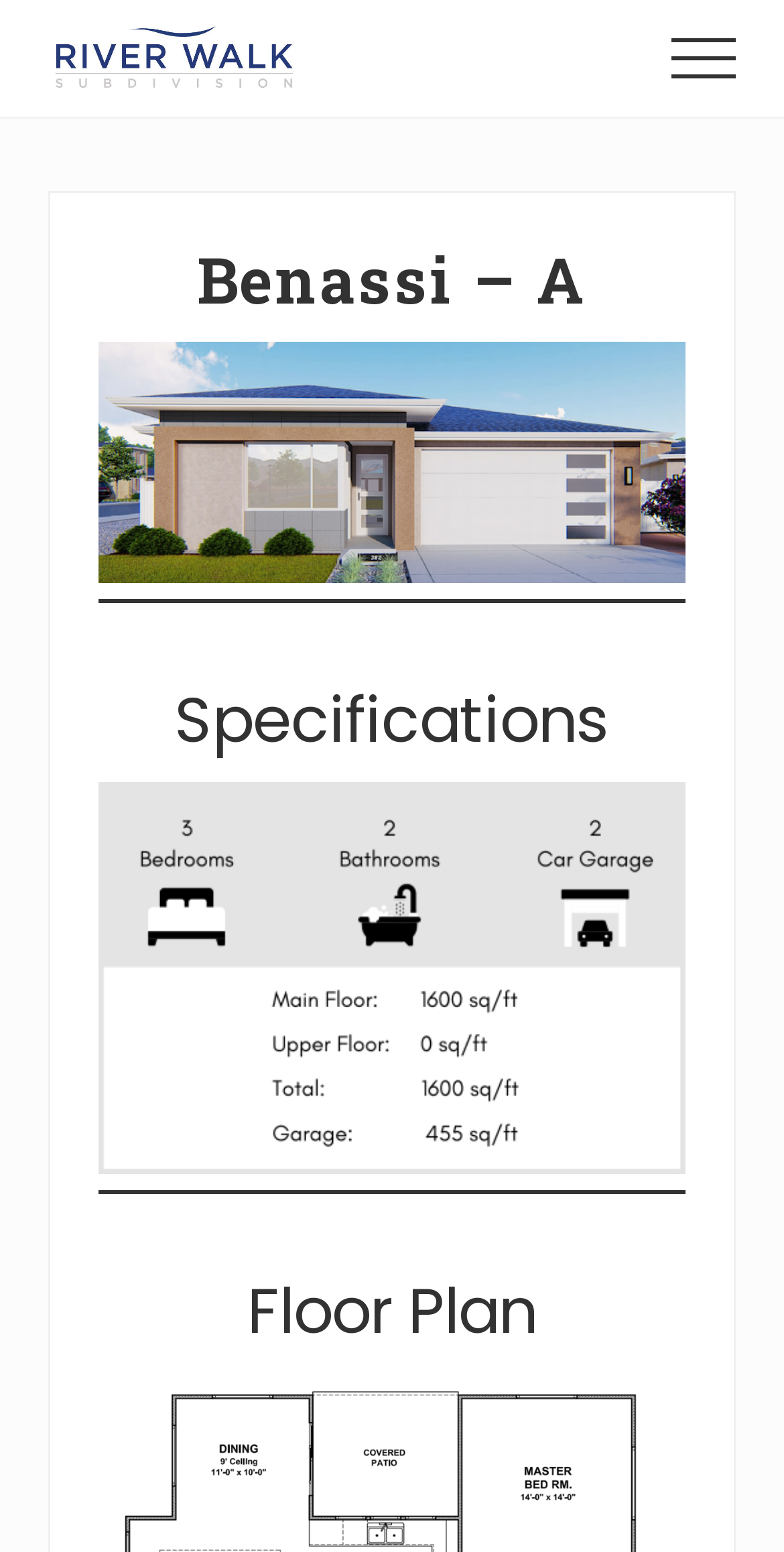Your task is to find and give the main heading text of the webpage.

Benassi – A